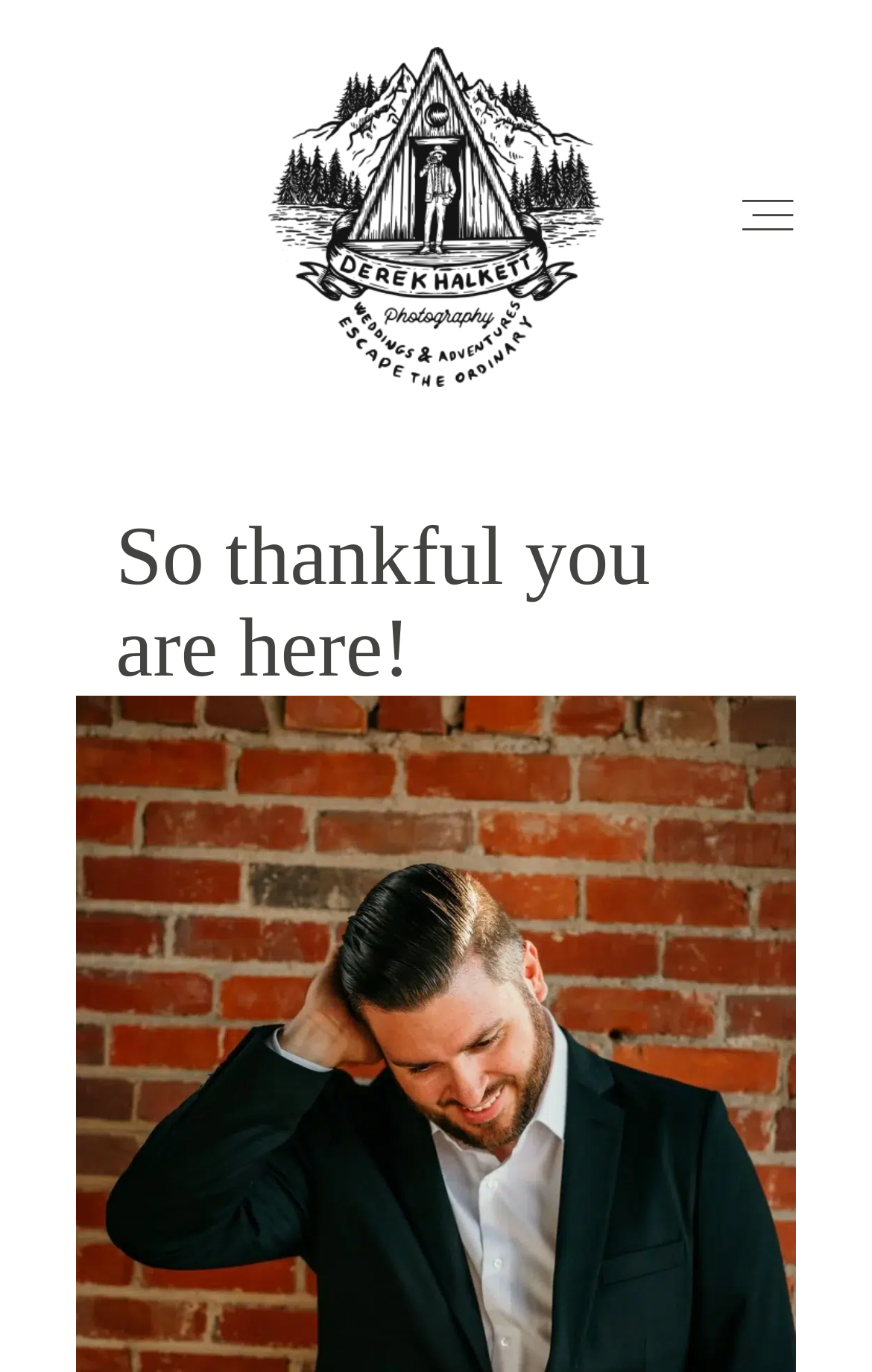Answer the following query with a single word or phrase:
How many navigation links are there?

6